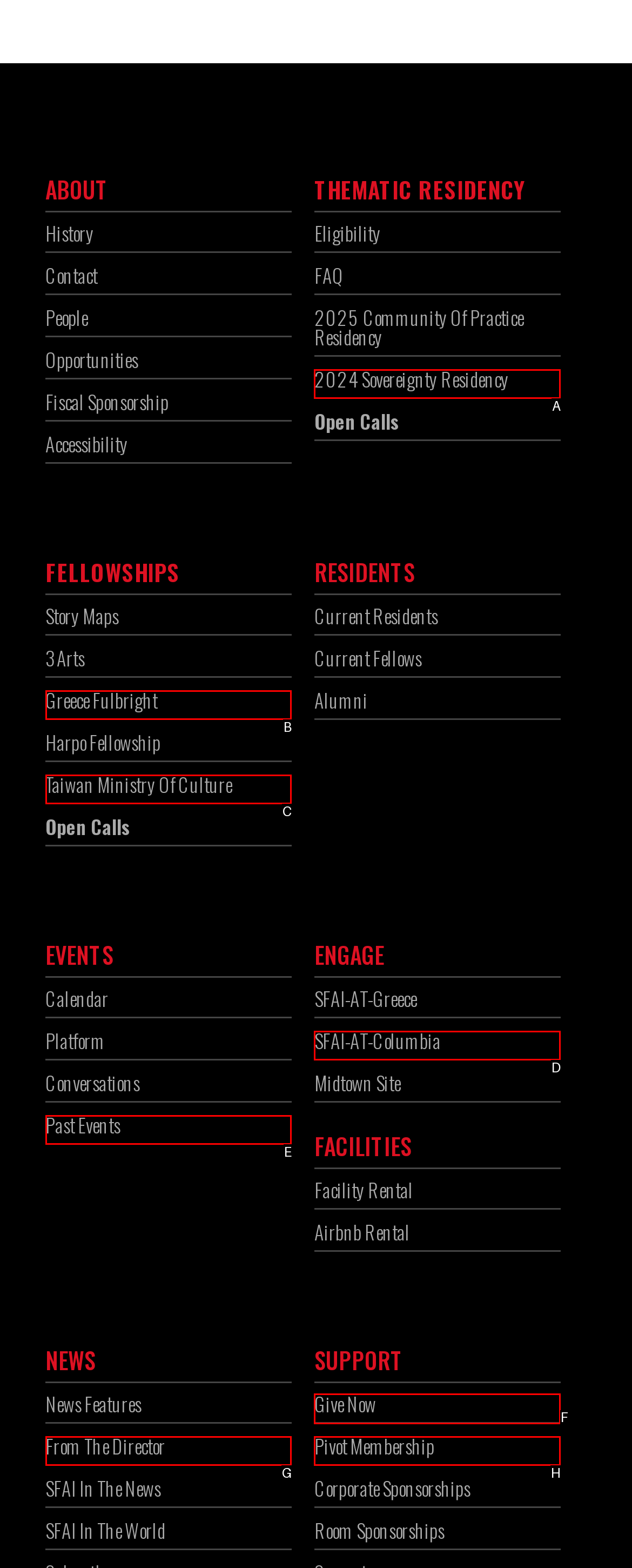Tell me the correct option to click for this task: Support SFAI by giving now
Write down the option's letter from the given choices.

F